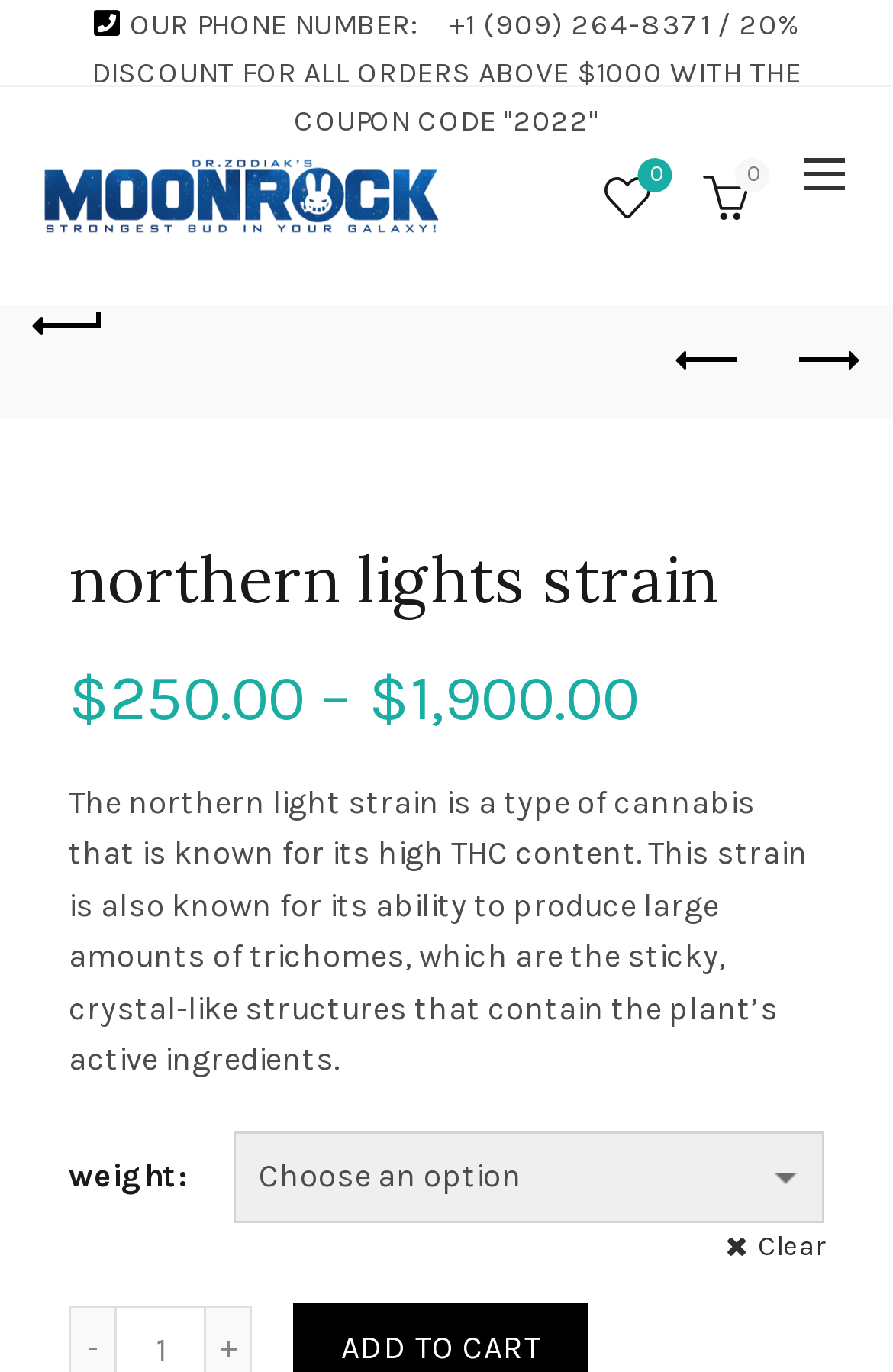Determine the bounding box for the UI element as described: "Next product". The coordinates should be represented as four float numbers between 0 and 1, formatted as [left, top, right, bottom].

[0.859, 0.23, 0.987, 0.297]